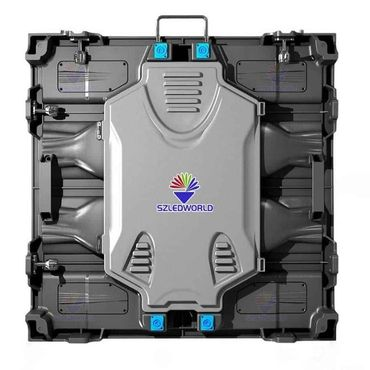Break down the image and describe every detail you can observe.

The image showcases the LRO10-640 Commercial LED Display, prominently featuring a sleek and modern design. This display is characterized by its 640mm x 640mm cabinet size and a robust construction with a thickness of 90mm. The center of the display is adorned with the SZLEDWORLD logo, indicating the brand's identity. Designed for both ease of use and portability, the display includes a fast-lock design for quick installation and dismantling. The sturdy design ensures stability and performance, making it suitable for various indoor and outdoor applications. Its vibrant image quality is enhanced by a brightness of 6500 nits, ensuring clarity even in well-lit environments.